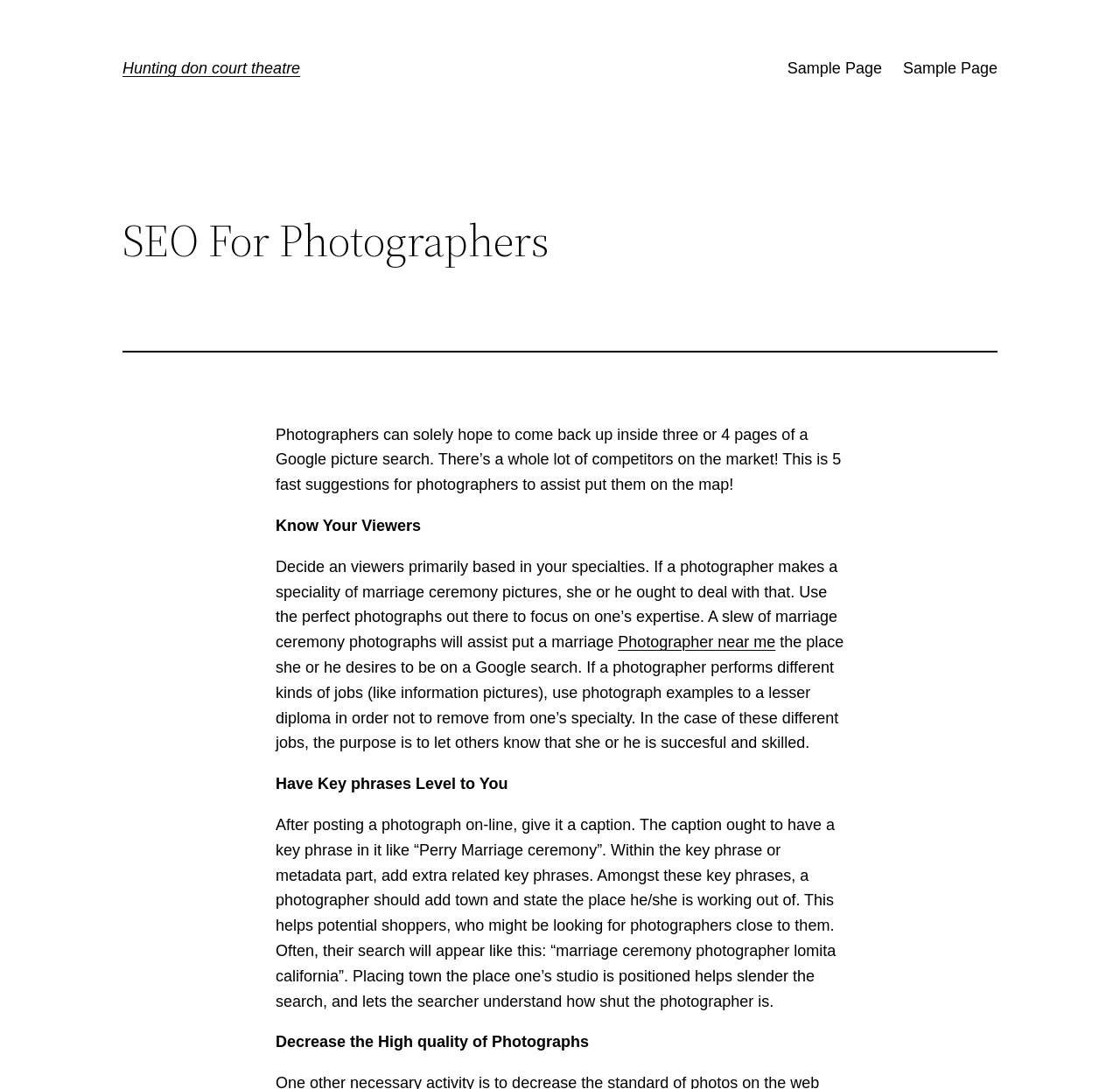Reply to the question with a single word or phrase:
How many links are present on the webpage?

4